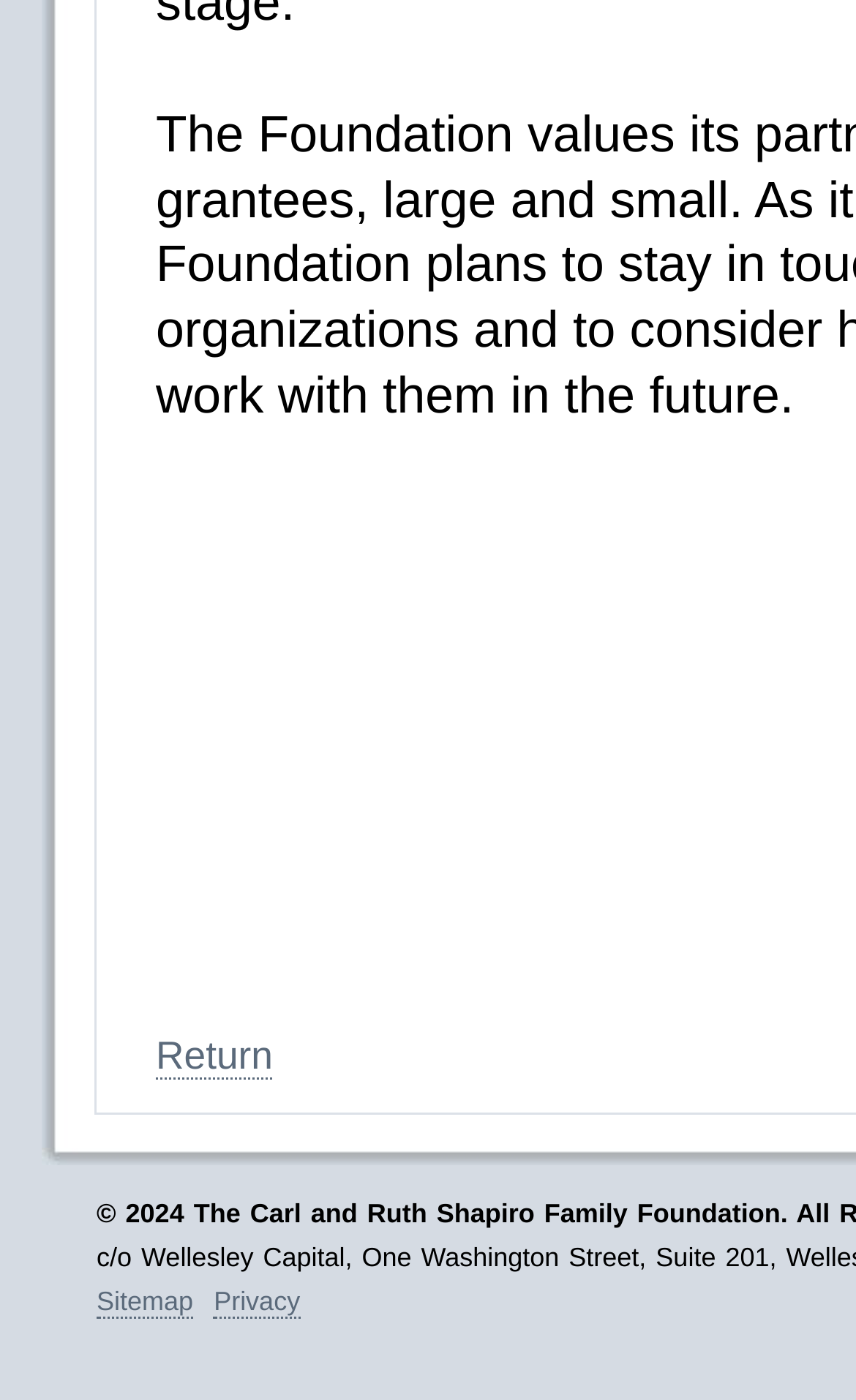Provide the bounding box coordinates for the specified HTML element described in this description: "Privacy". The coordinates should be four float numbers ranging from 0 to 1, in the format [left, top, right, bottom].

[0.25, 0.918, 0.351, 0.942]